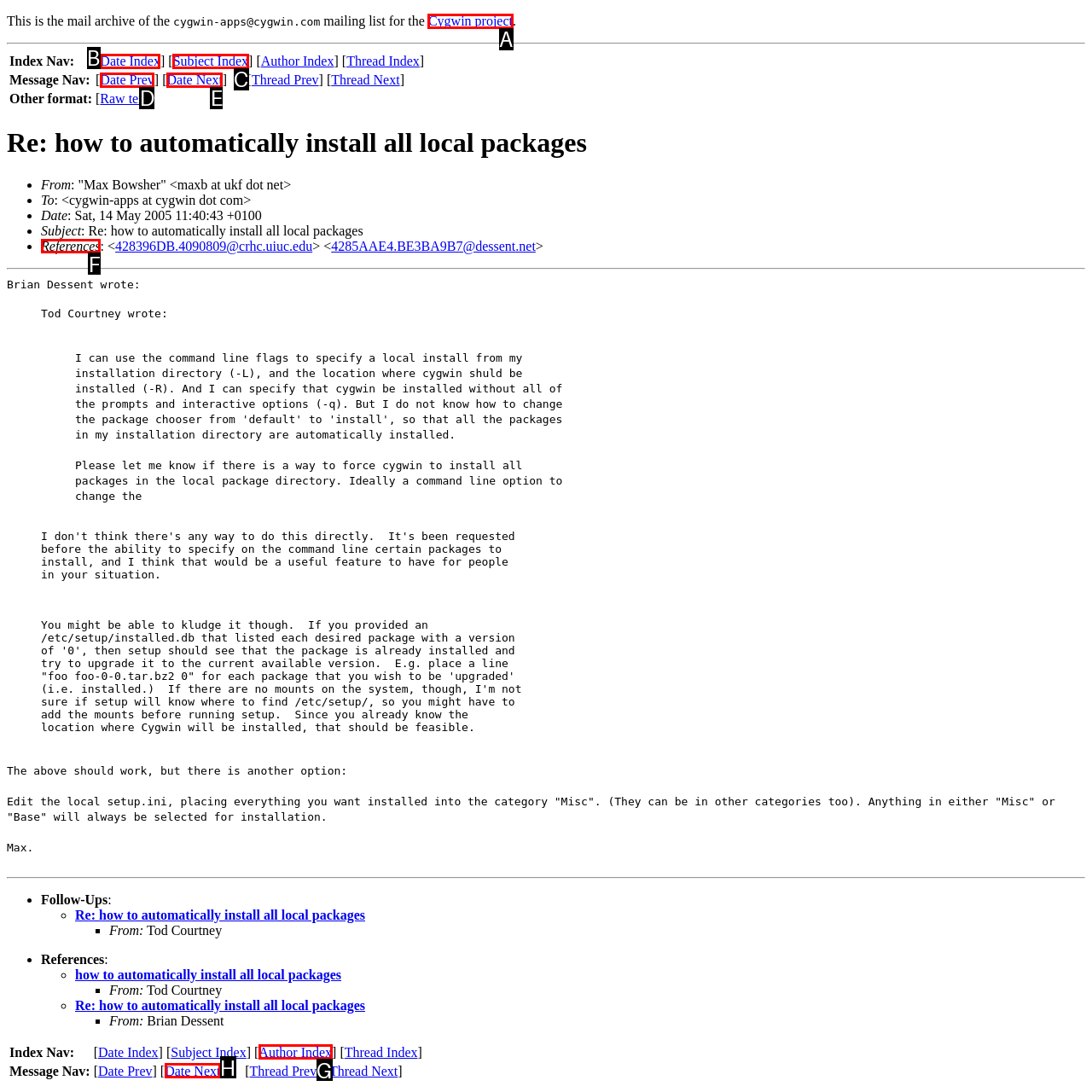Tell me which letter corresponds to the UI element that will allow you to Check the 'References' section. Answer with the letter directly.

F